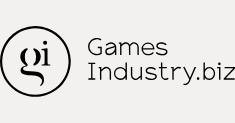Answer the question below using just one word or a short phrase: 
What is the focus of the platform?

Video game industry